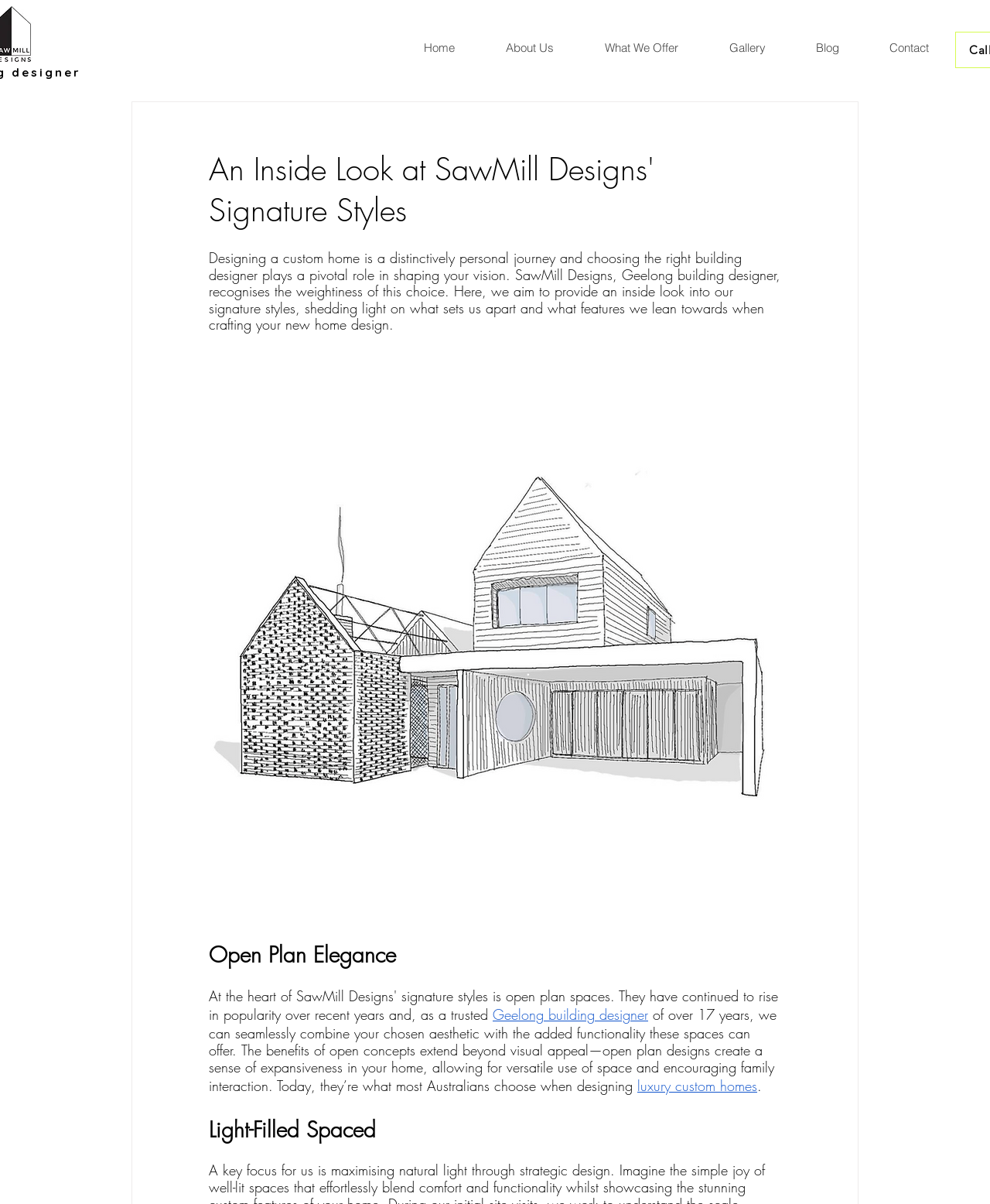Please determine the bounding box coordinates for the element that should be clicked to follow these instructions: "Click on the 'Home' link".

[0.402, 0.024, 0.484, 0.056]